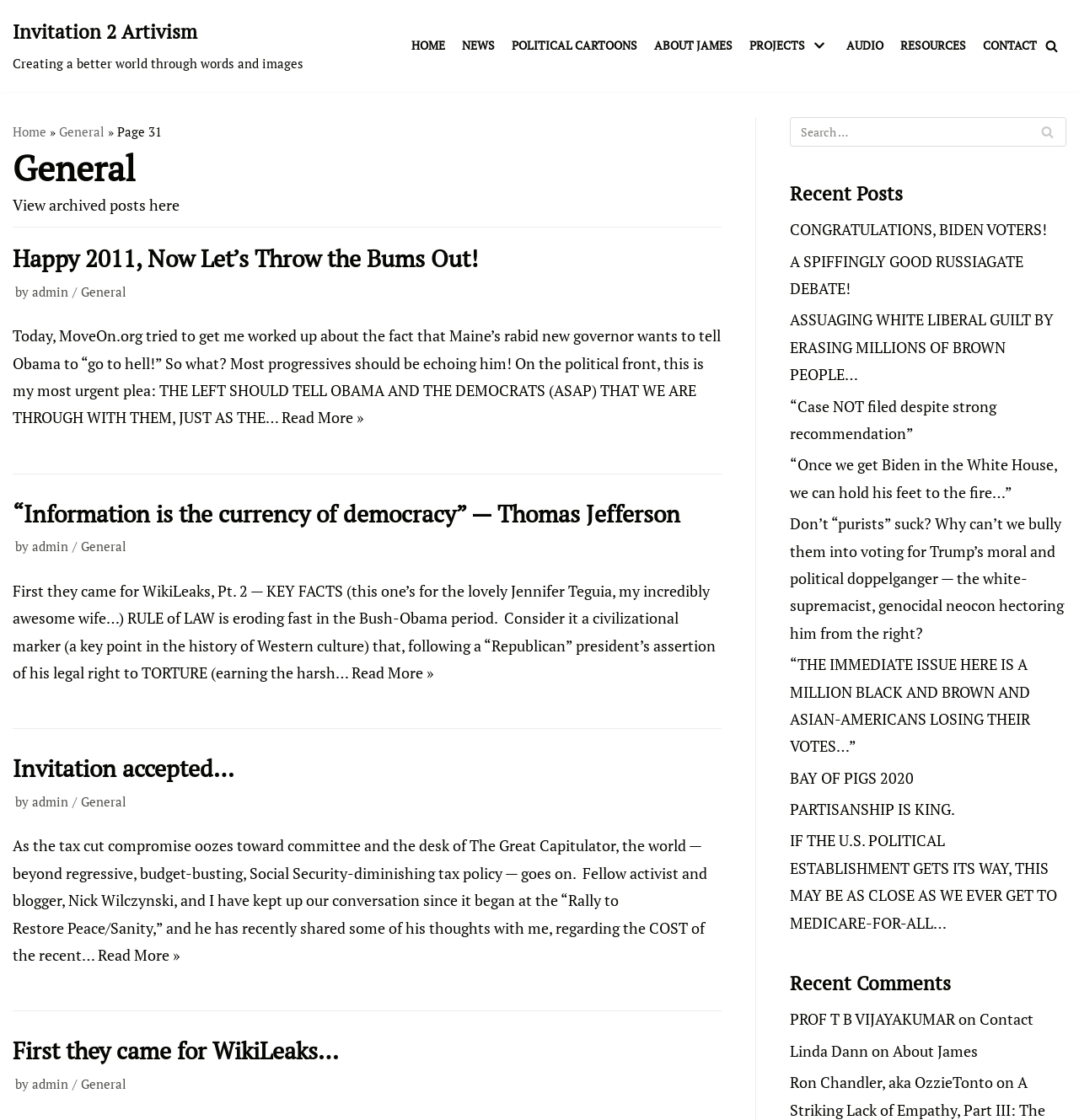How many articles are displayed on this page?
Respond to the question with a single word or phrase according to the image.

3